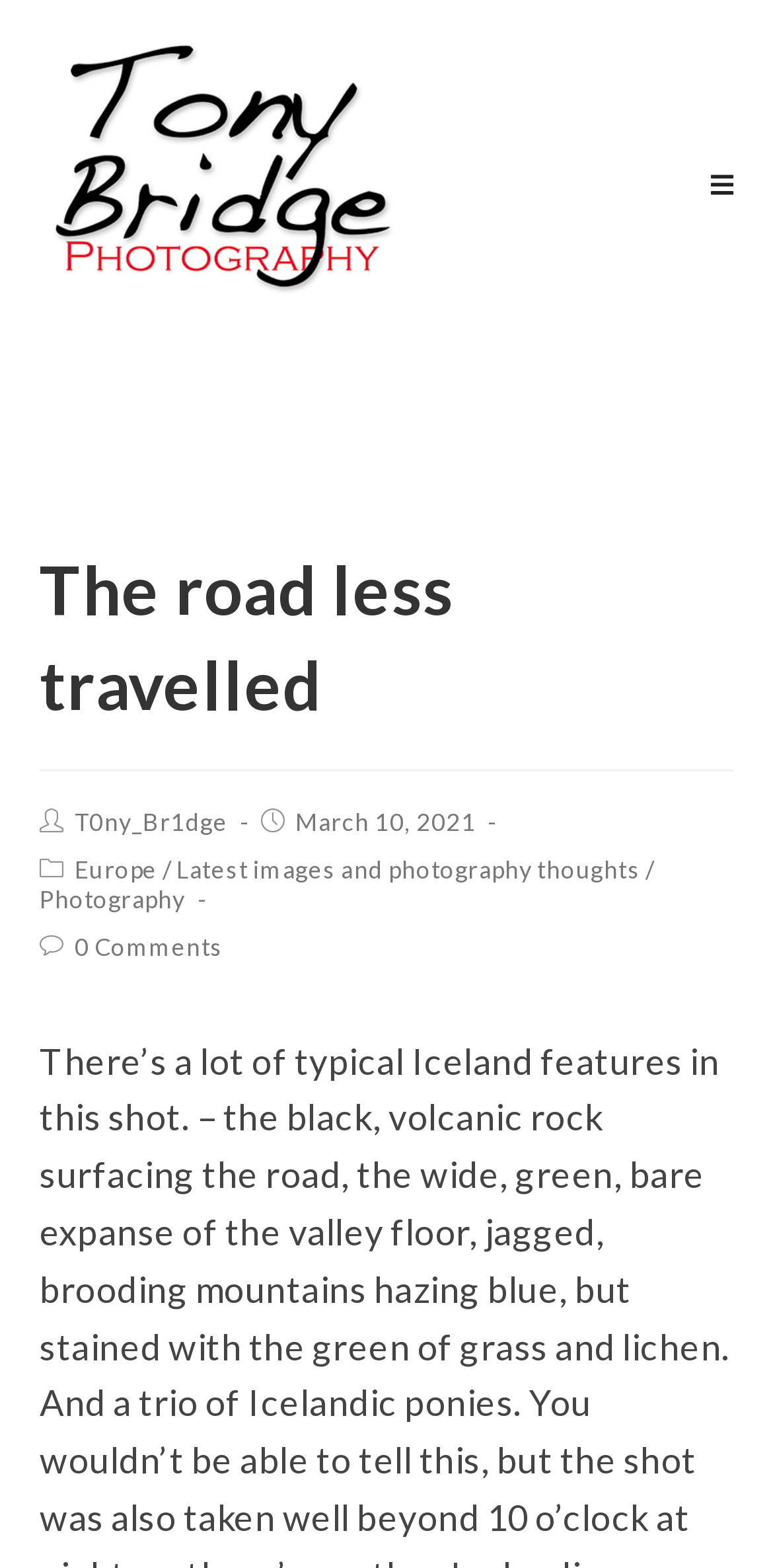Deliver a detailed narrative of the webpage's visual and textual elements.

This webpage is about photography, specifically showcasing a photo taken in Iceland. At the top left, there is a logo of "Tony Bridge Photography" which is an image with a link to the photographer's website. Below the logo, there is a header section that spans the entire width of the page, containing the title "The road less travelled" in a large font size. 

On the top right, there is a social media icon, represented by a Unicode character. Below the header section, there are several links and text elements arranged horizontally. From left to right, there is a link to the photographer's username "T0ny_Br1dge", followed by the date "March 10, 2021" in a smaller font size. Next to the date, there is a link to "Europe", separated by a forward slash from another link to "Latest images and photography thoughts". 

Further to the right, there is a link to "Photography", and at the bottom right, there is a link to "0 Comments". The main content of the webpage is likely the photo itself, which is not explicitly described in the accessibility tree but implied by the meta description. The photo features typical Icelandic landscapes, including black volcanic rock, a green valley floor, and jagged mountains.